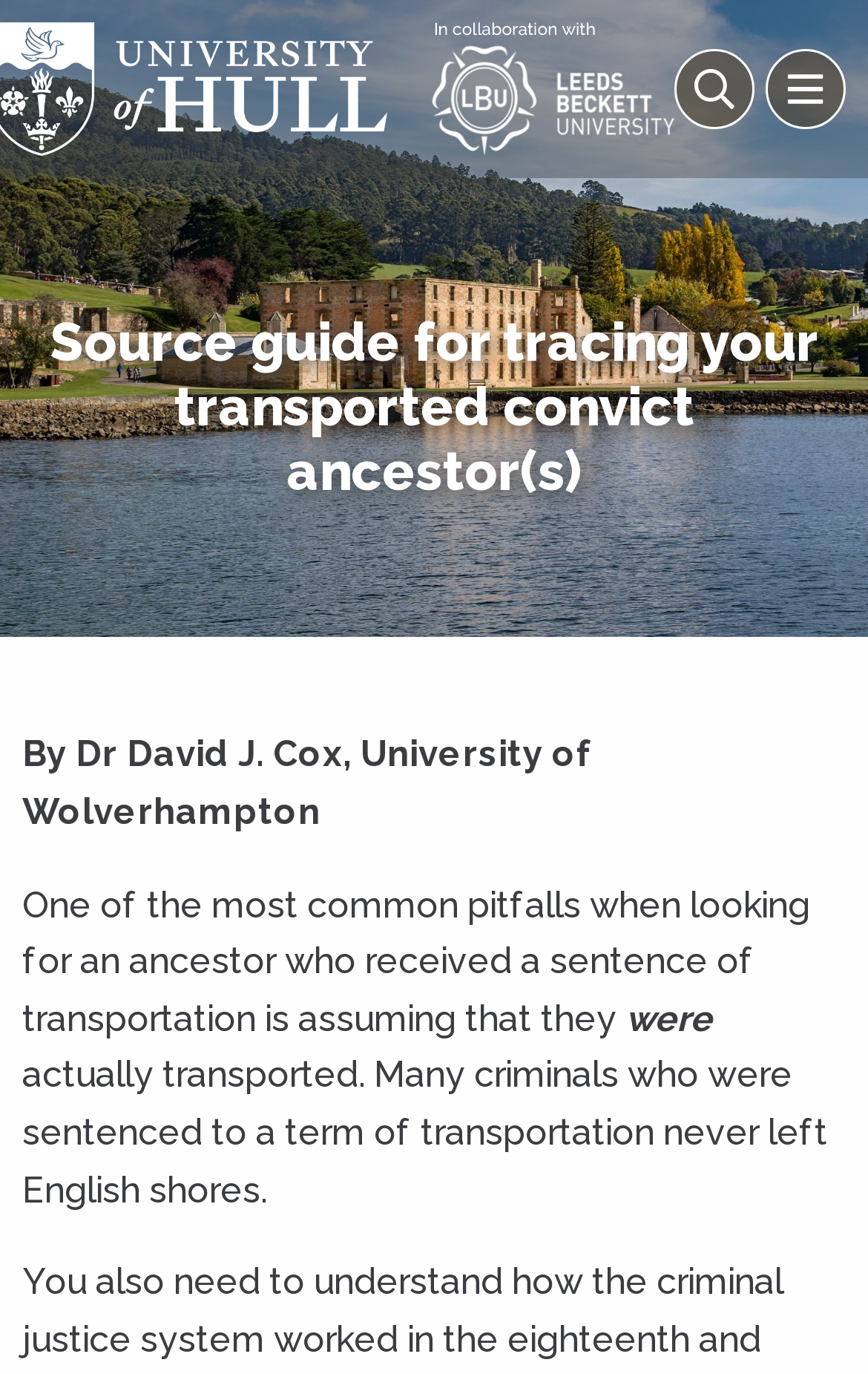Determine the bounding box coordinates for the element that should be clicked to follow this instruction: "Explore resources". The coordinates should be given as four float numbers between 0 and 1, in the format [left, top, right, bottom].

[0.0, 0.554, 1.0, 0.614]